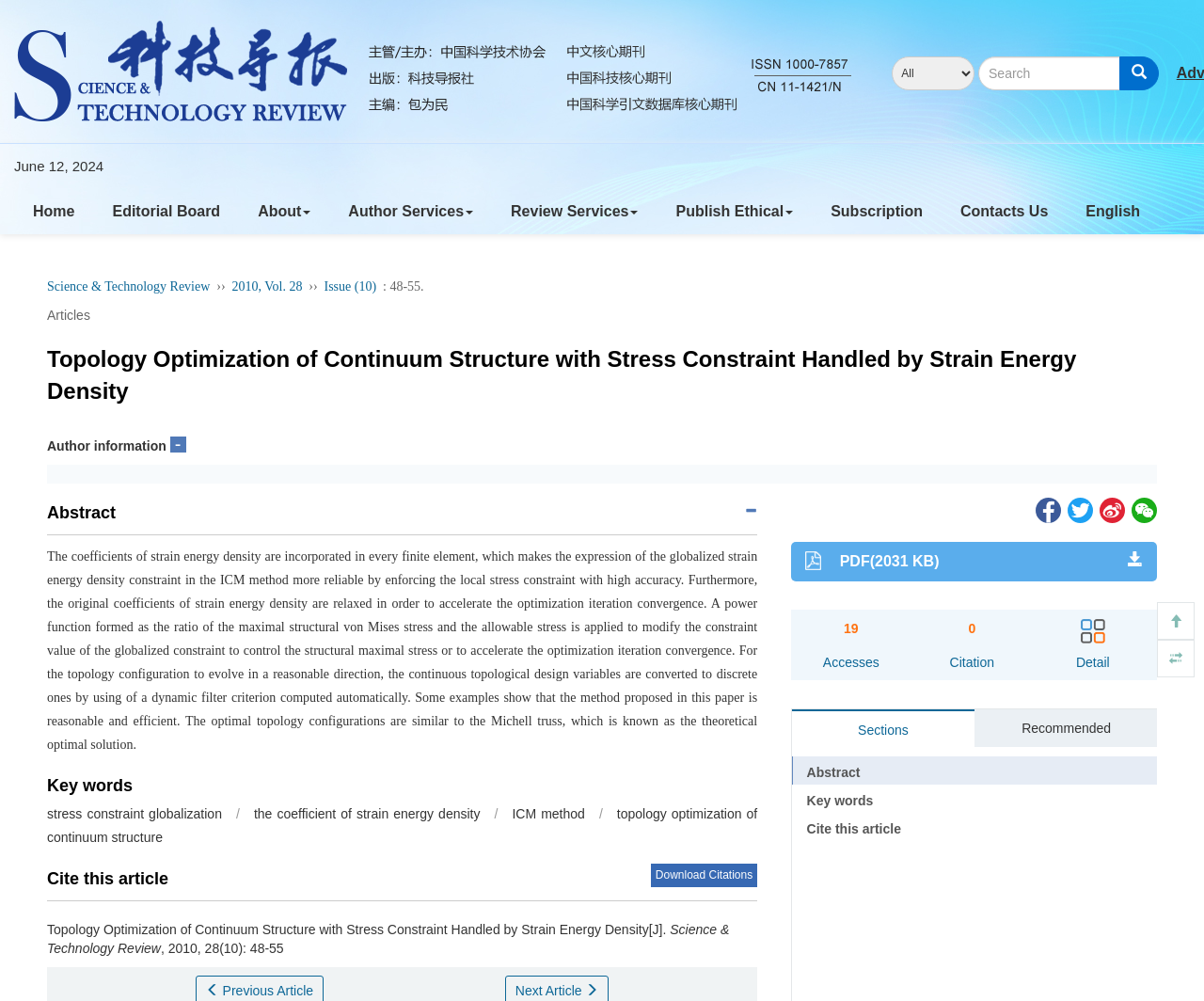What is the publication date of the article?
Please use the image to deliver a detailed and complete answer.

I found the publication date by looking at the top-left corner of the webpage, where it says 'June 12, 2024'.